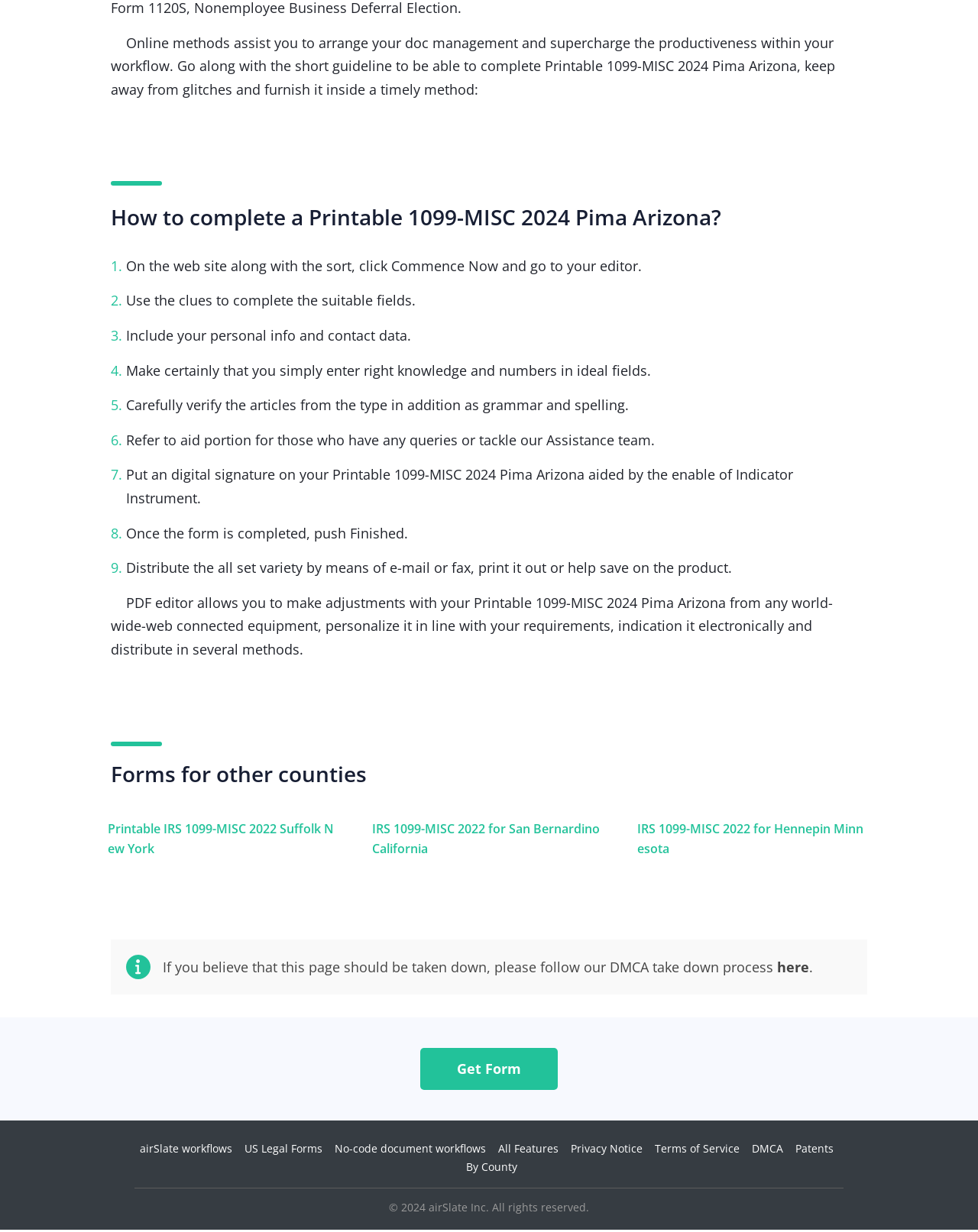Provide a short, one-word or phrase answer to the question below:
What is the purpose of the webpage?

To complete Printable 1099-MISC 2024 Pima Arizona